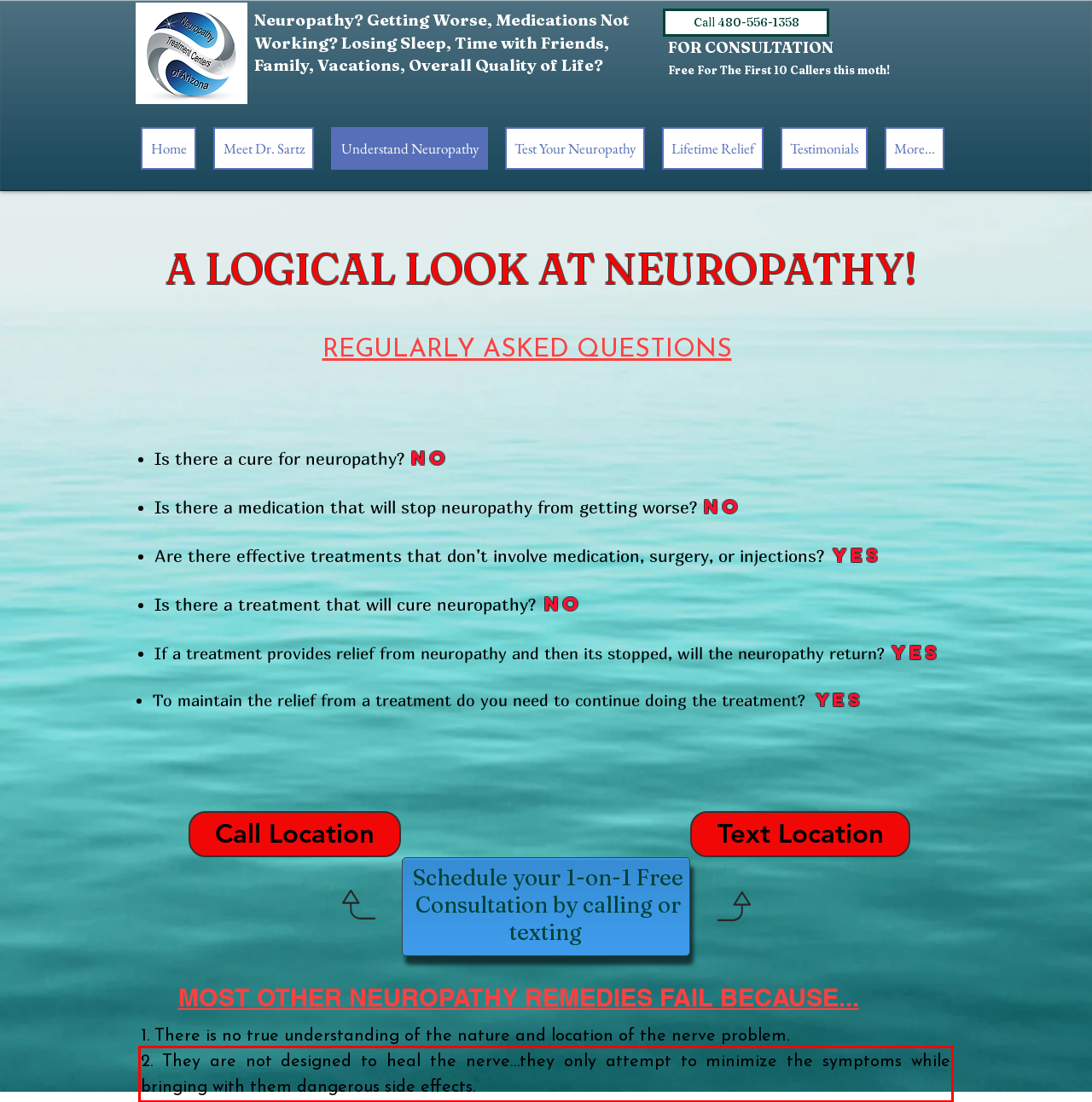You are given a webpage screenshot with a red bounding box around a UI element. Extract and generate the text inside this red bounding box.

2. They are not designed to heal the nerve…they only attempt to minimize the symptoms while bringing with them dangerous side effects.